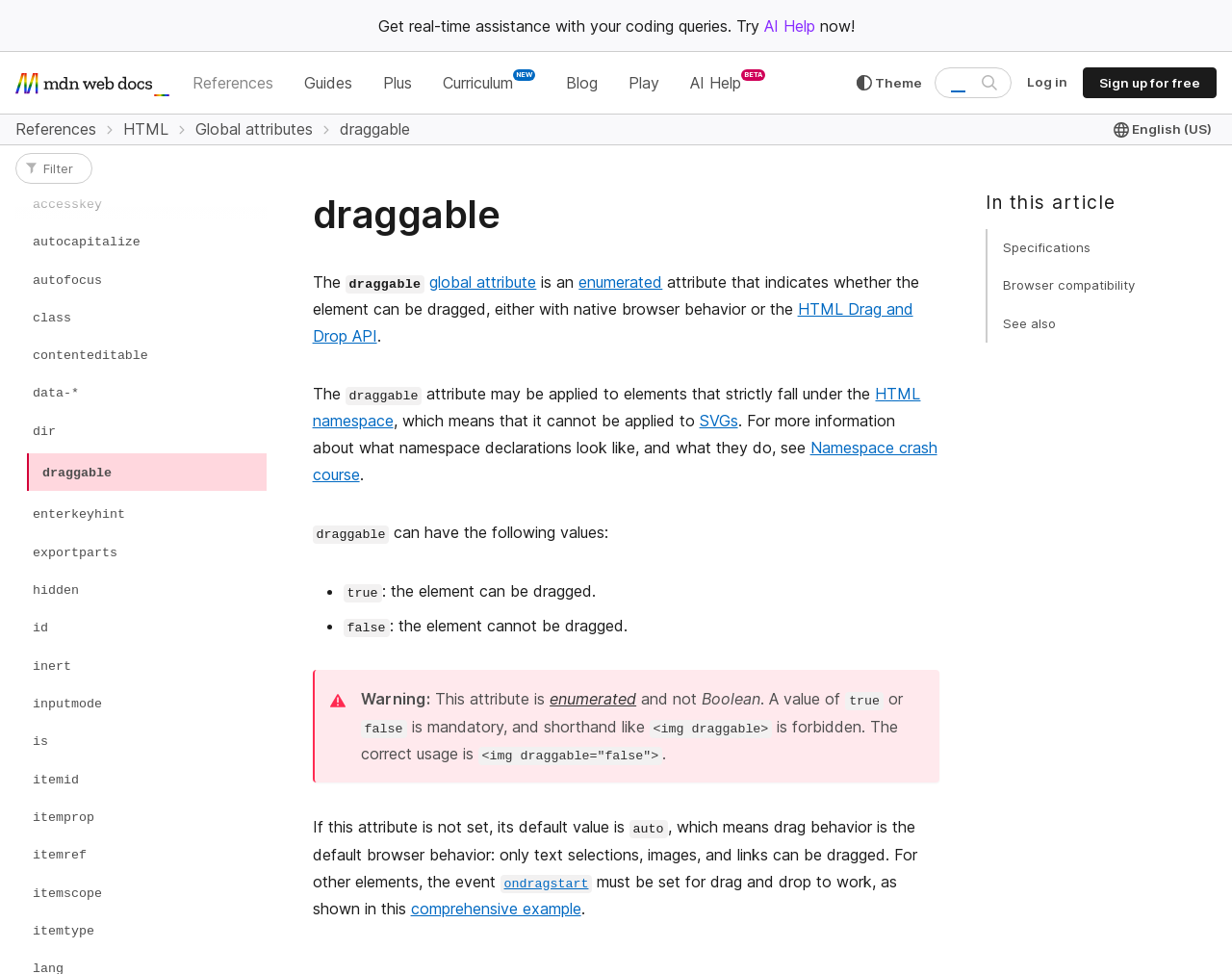Please analyze the image and provide a thorough answer to the question:
What is the HTML Drag and Drop API?

The HTML Drag and Drop API is a API that allows elements to be dragged and dropped, and it is one of the ways that the draggable attribute can be used to make an element draggable.